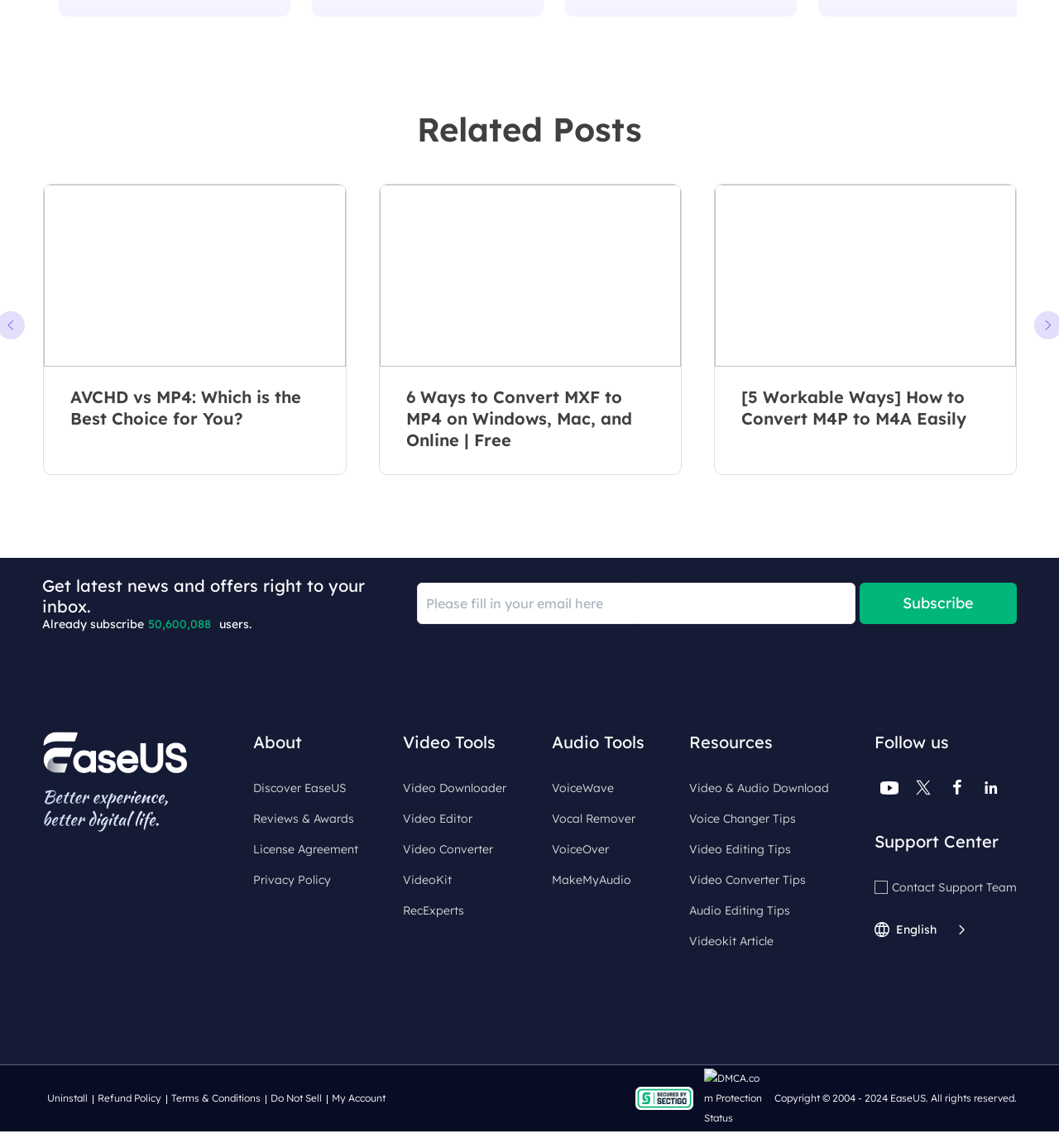Locate the bounding box coordinates of the item that should be clicked to fulfill the instruction: "Discover EaseUS".

[0.239, 0.677, 0.338, 0.696]